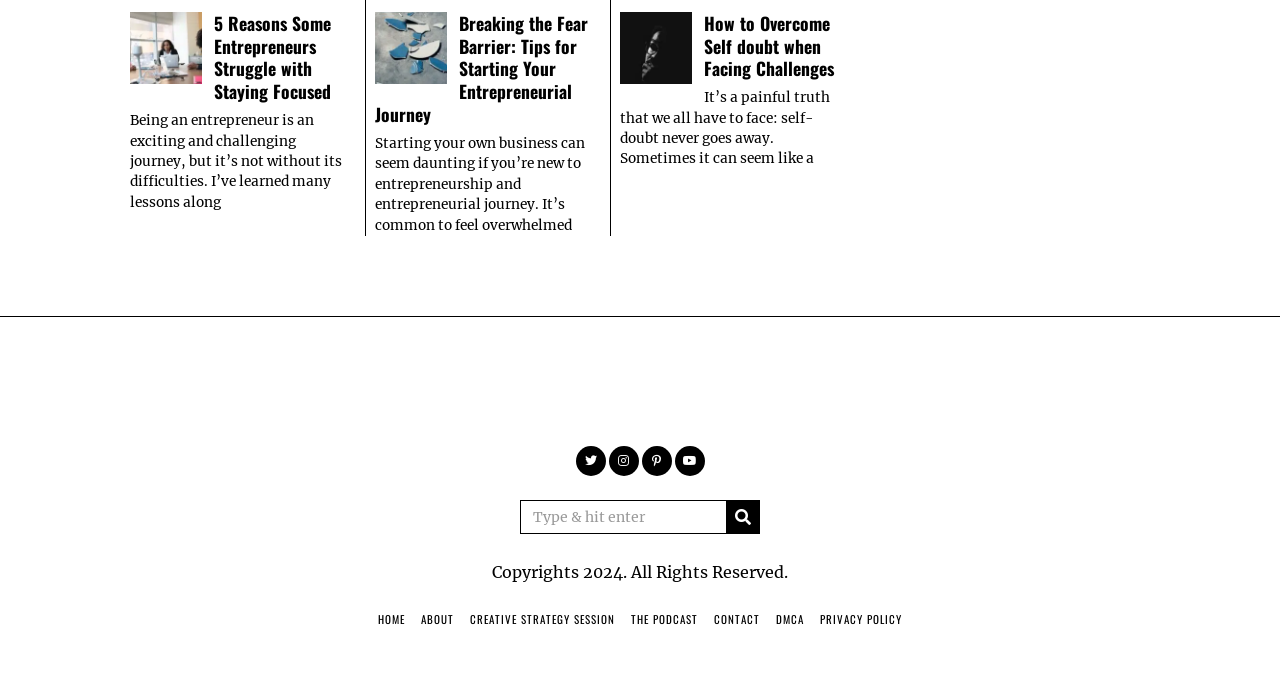Determine the bounding box coordinates in the format (top-left x, top-left y, bottom-right x, bottom-right y). Ensure all values are floating point numbers between 0 and 1. Identify the bounding box of the UI element described by: name="s" placeholder="Type & hit enter"

[0.406, 0.717, 0.594, 0.766]